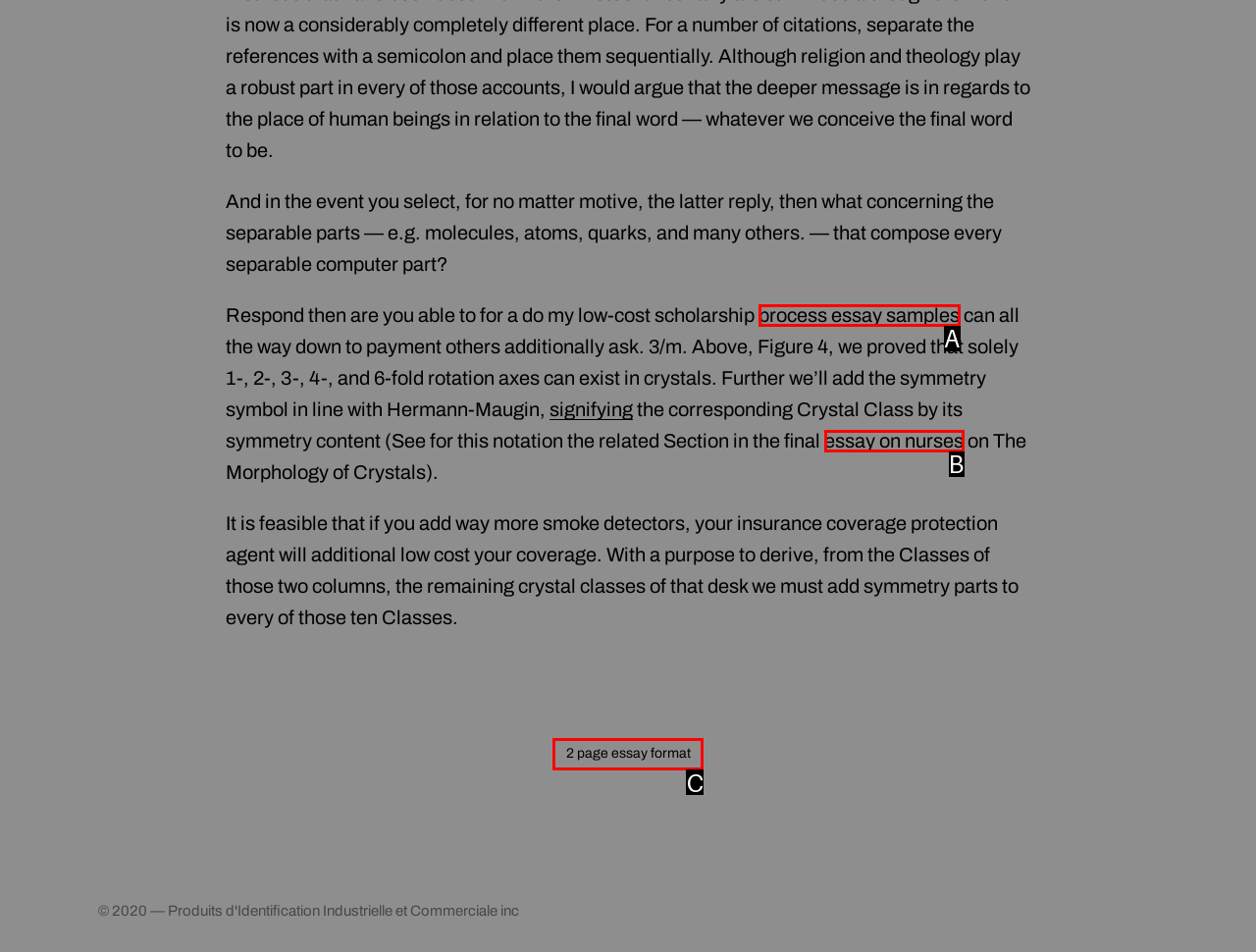Which option corresponds to the following element description: process essay samples?
Please provide the letter of the correct choice.

A